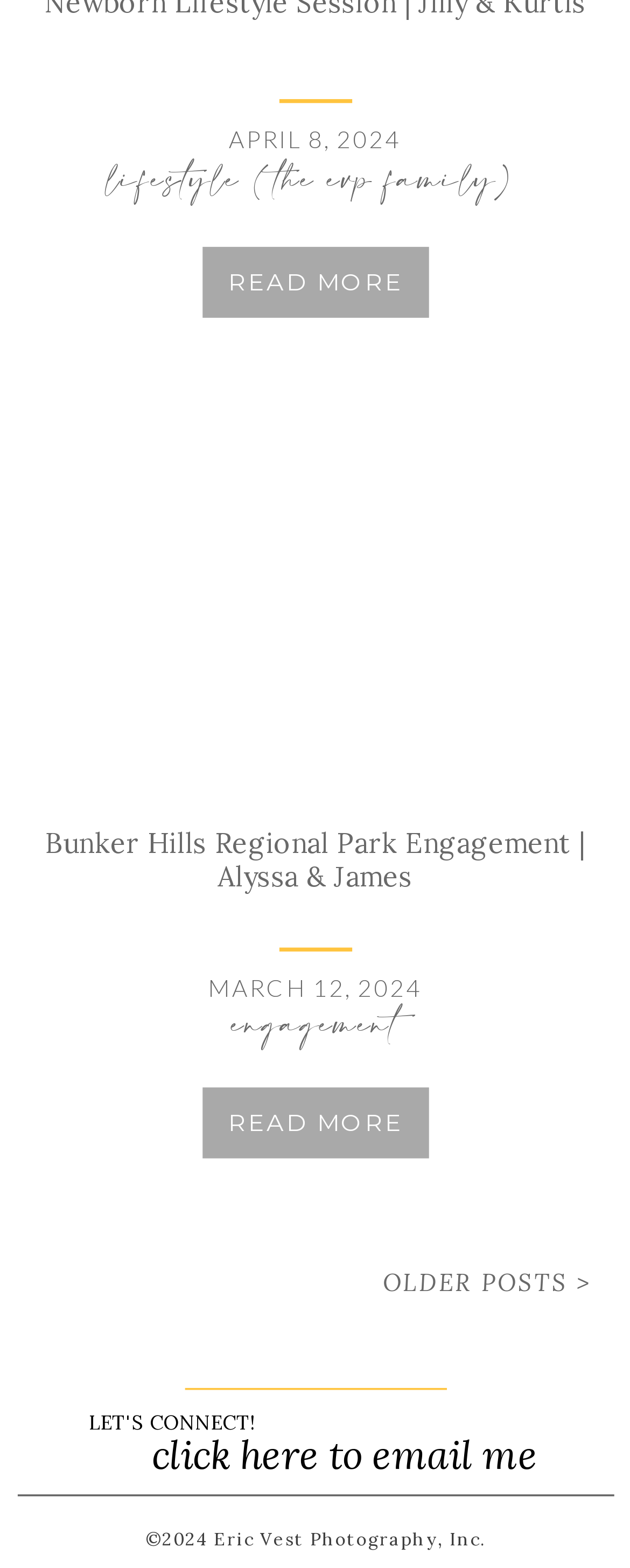Identify the bounding box coordinates for the UI element described as follows: "July update". Ensure the coordinates are four float numbers between 0 and 1, formatted as [left, top, right, bottom].

None